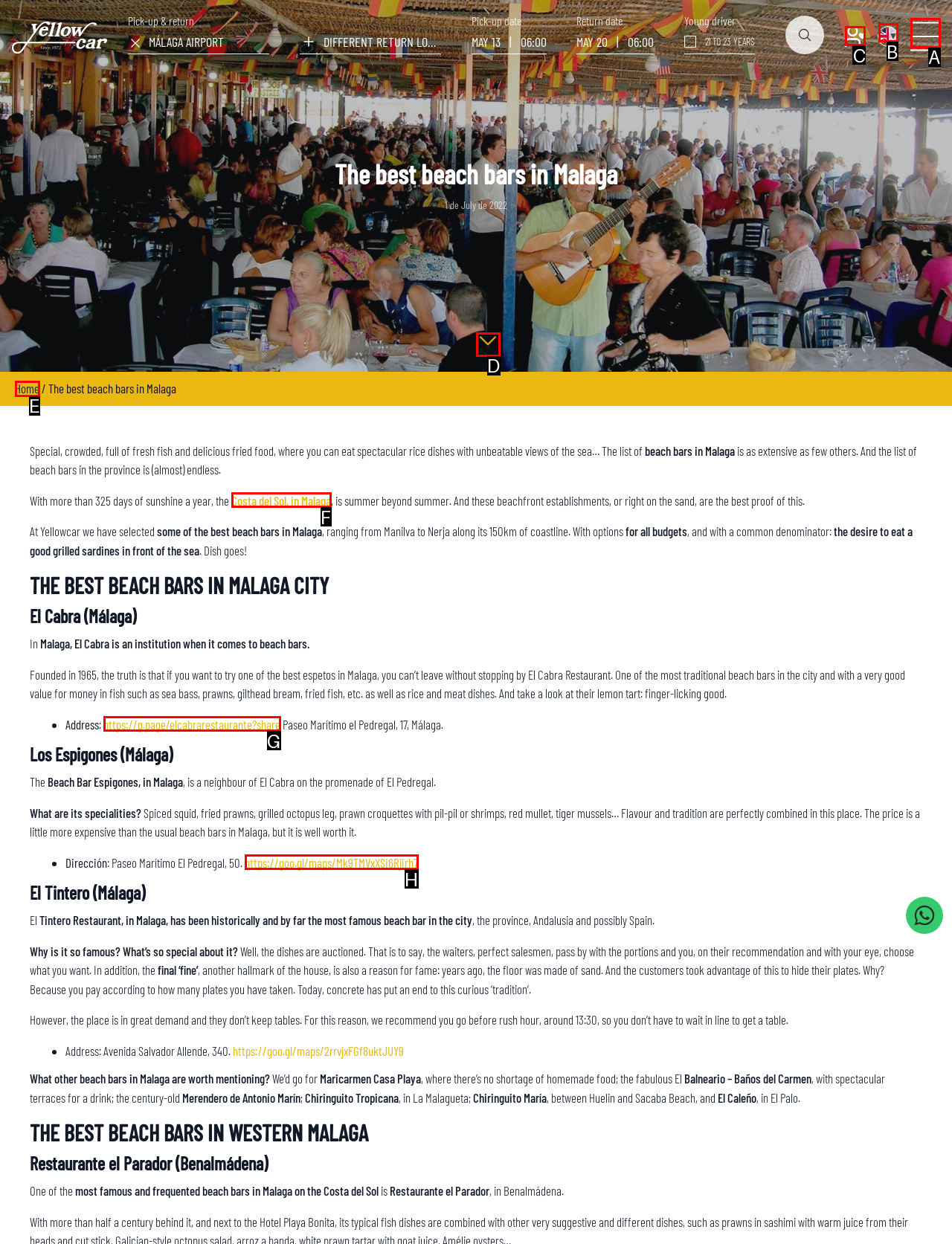Tell me the correct option to click for this task: Click the 'Client club access' button
Write down the option's letter from the given choices.

C